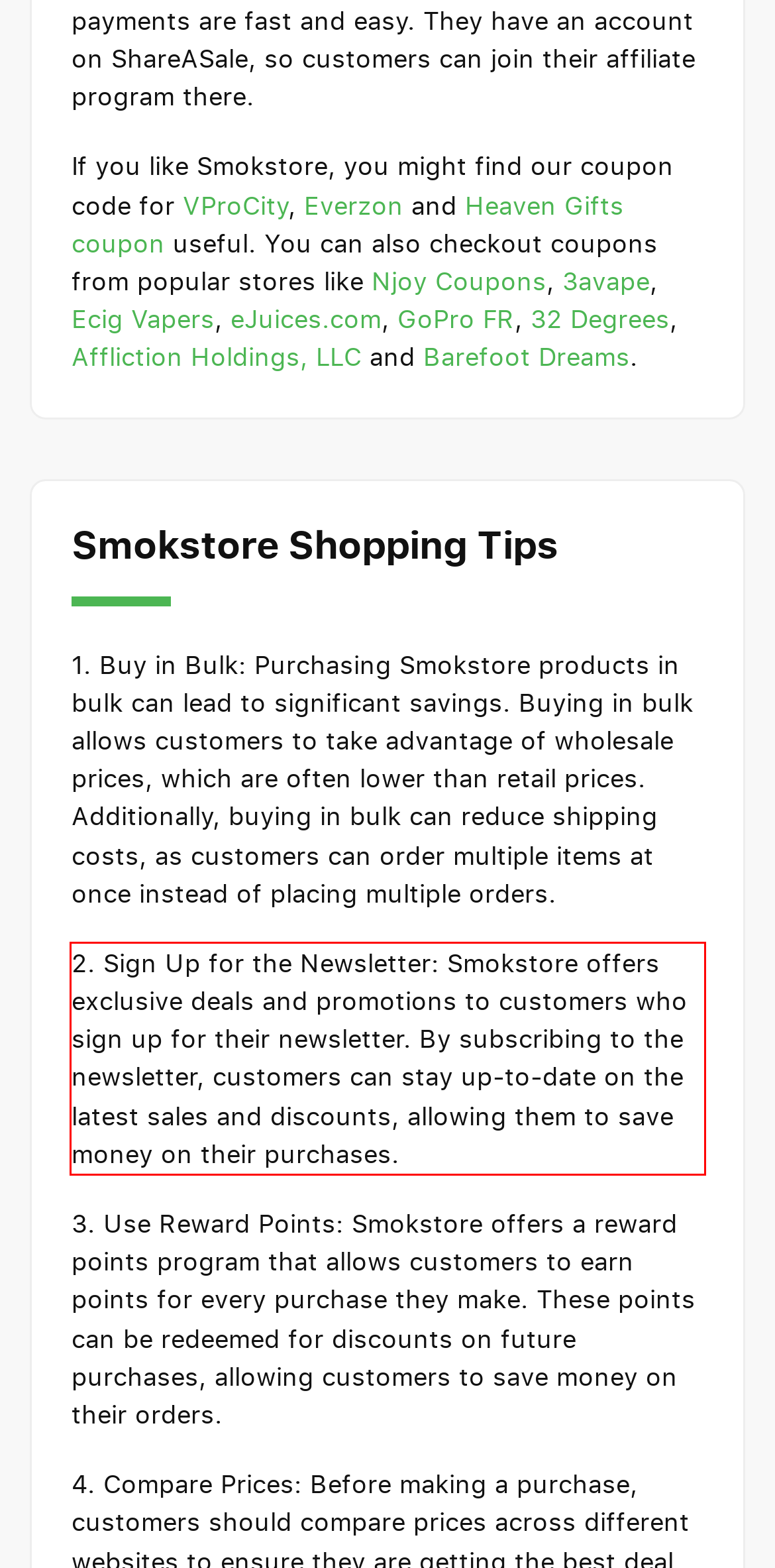Review the webpage screenshot provided, and perform OCR to extract the text from the red bounding box.

2. Sign Up for the Newsletter: Smokstore offers exclusive deals and promotions to customers who sign up for their newsletter. By subscribing to the newsletter, customers can stay up-to-date on the latest sales and discounts, allowing them to save money on their purchases.